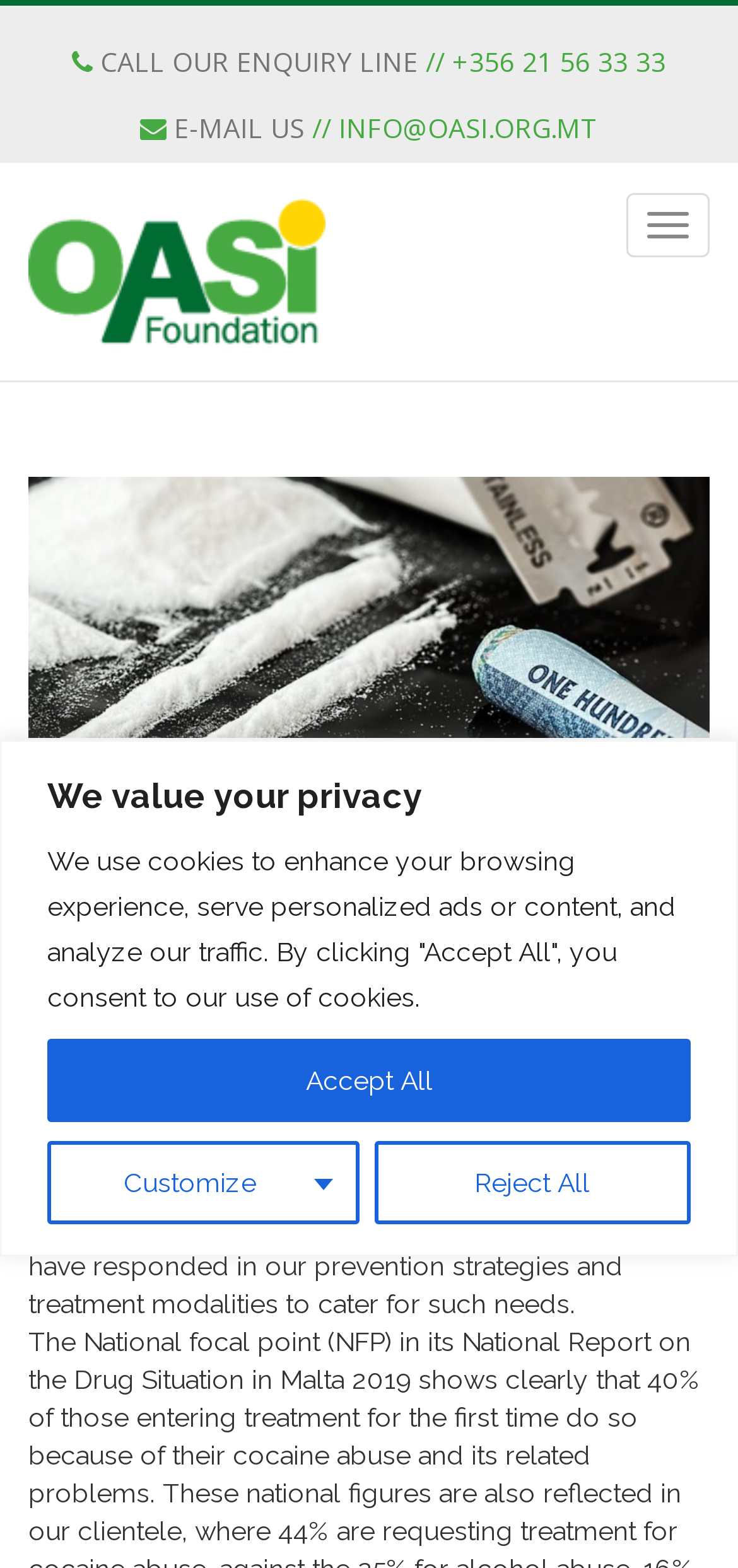Please provide a one-word or short phrase answer to the question:
When was the article 'The Recreative Menace' posted?

December 26th, 2019